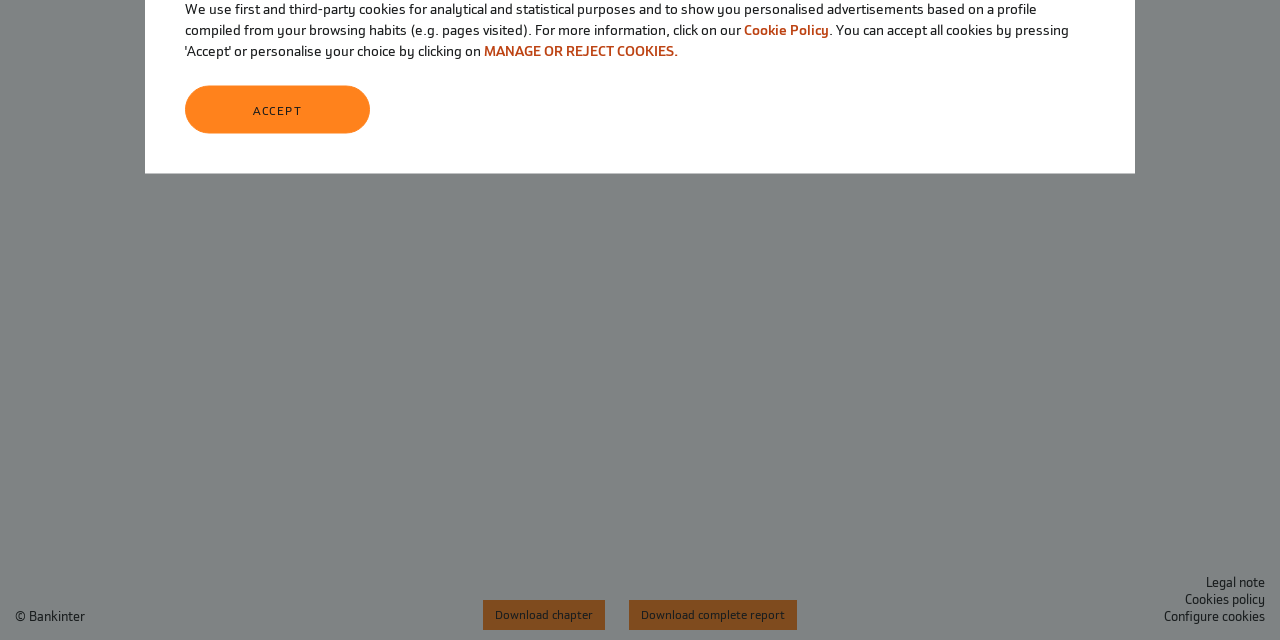Given the description "MANAGE OR REJECT COOKIES.", determine the bounding box of the corresponding UI element.

[0.378, 0.066, 0.53, 0.093]